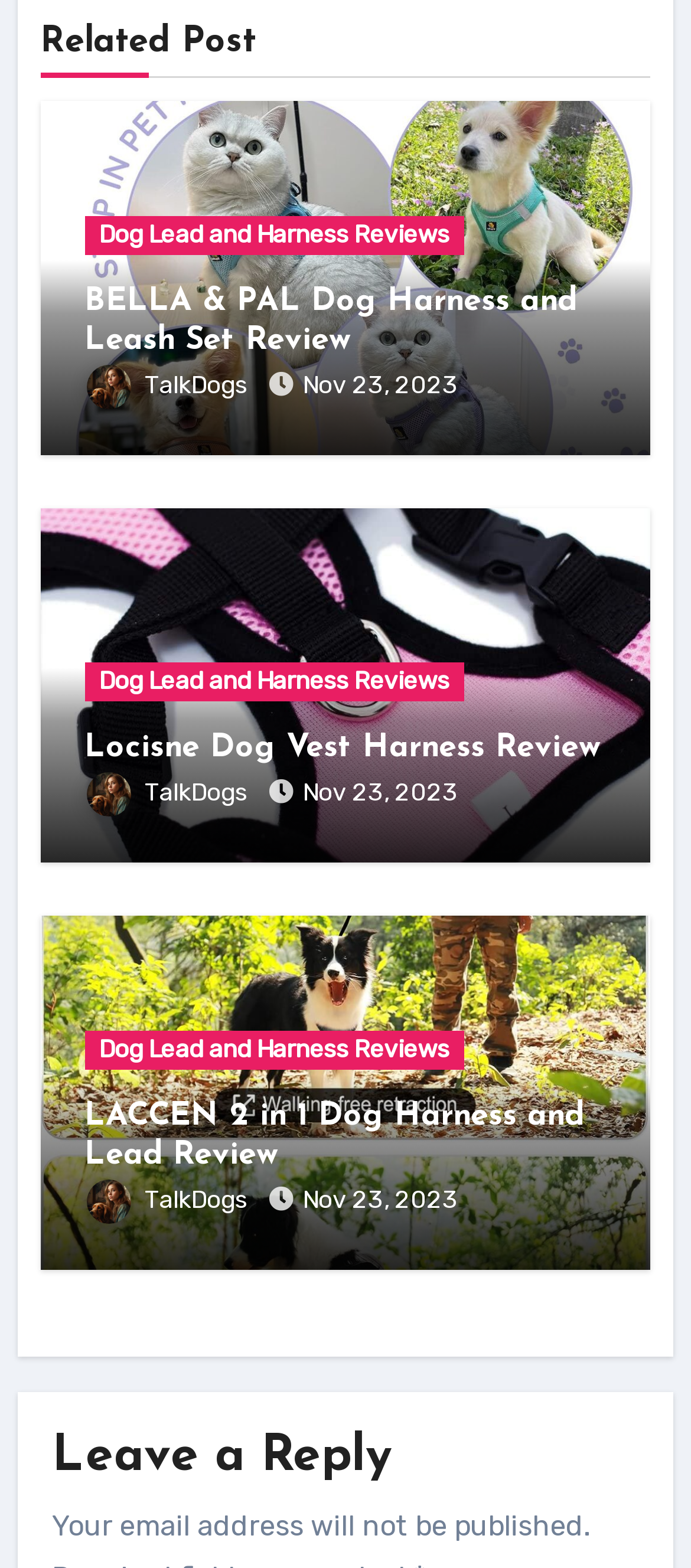Identify the bounding box coordinates of the clickable region to carry out the given instruction: "View 'Dog Lead and Harness Reviews'".

[0.122, 0.138, 0.671, 0.163]